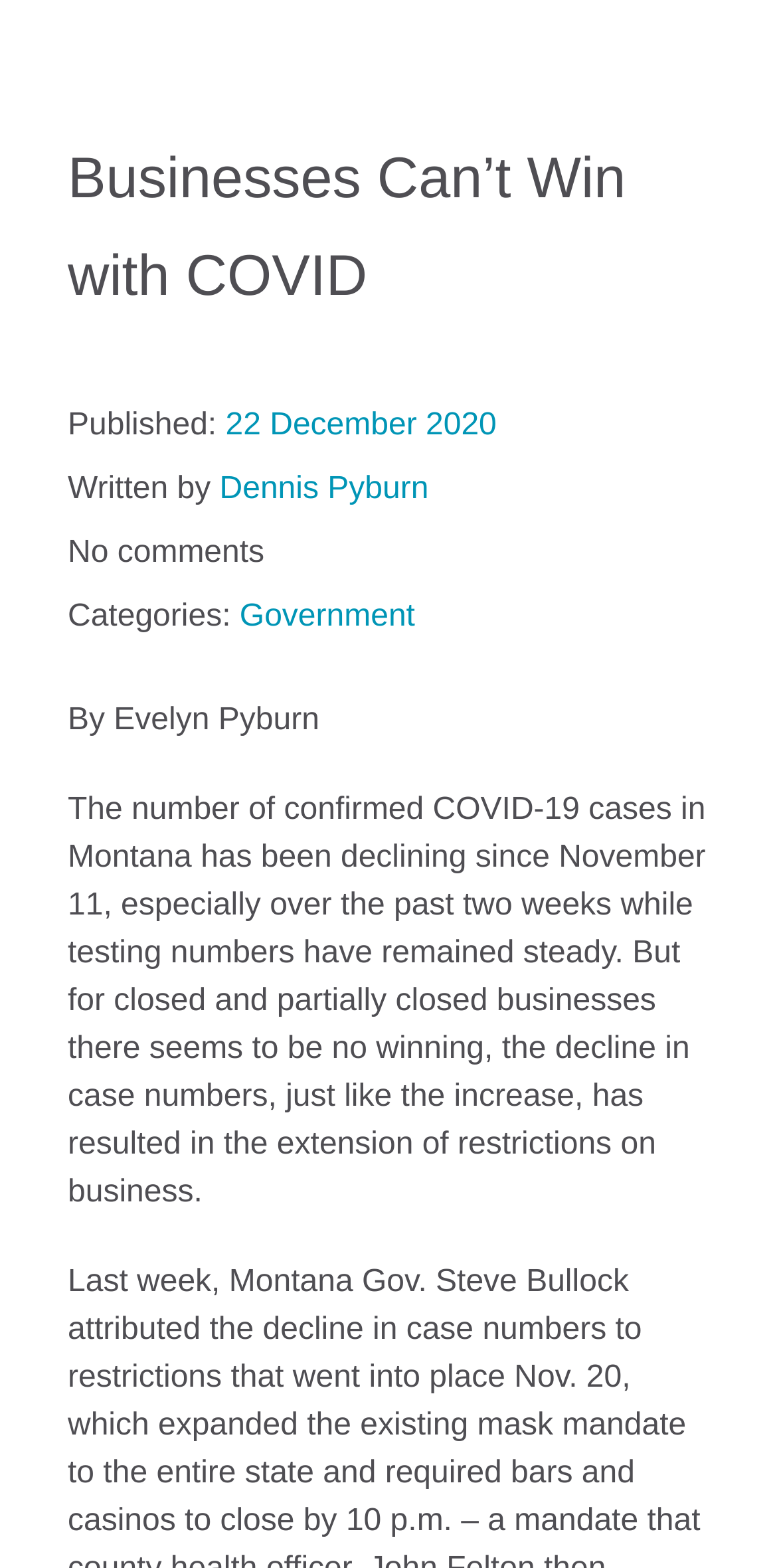Identify the bounding box coordinates for the UI element mentioned here: "22 December 2020". Provide the coordinates as four float values between 0 and 1, i.e., [left, top, right, bottom].

[0.29, 0.26, 0.639, 0.282]